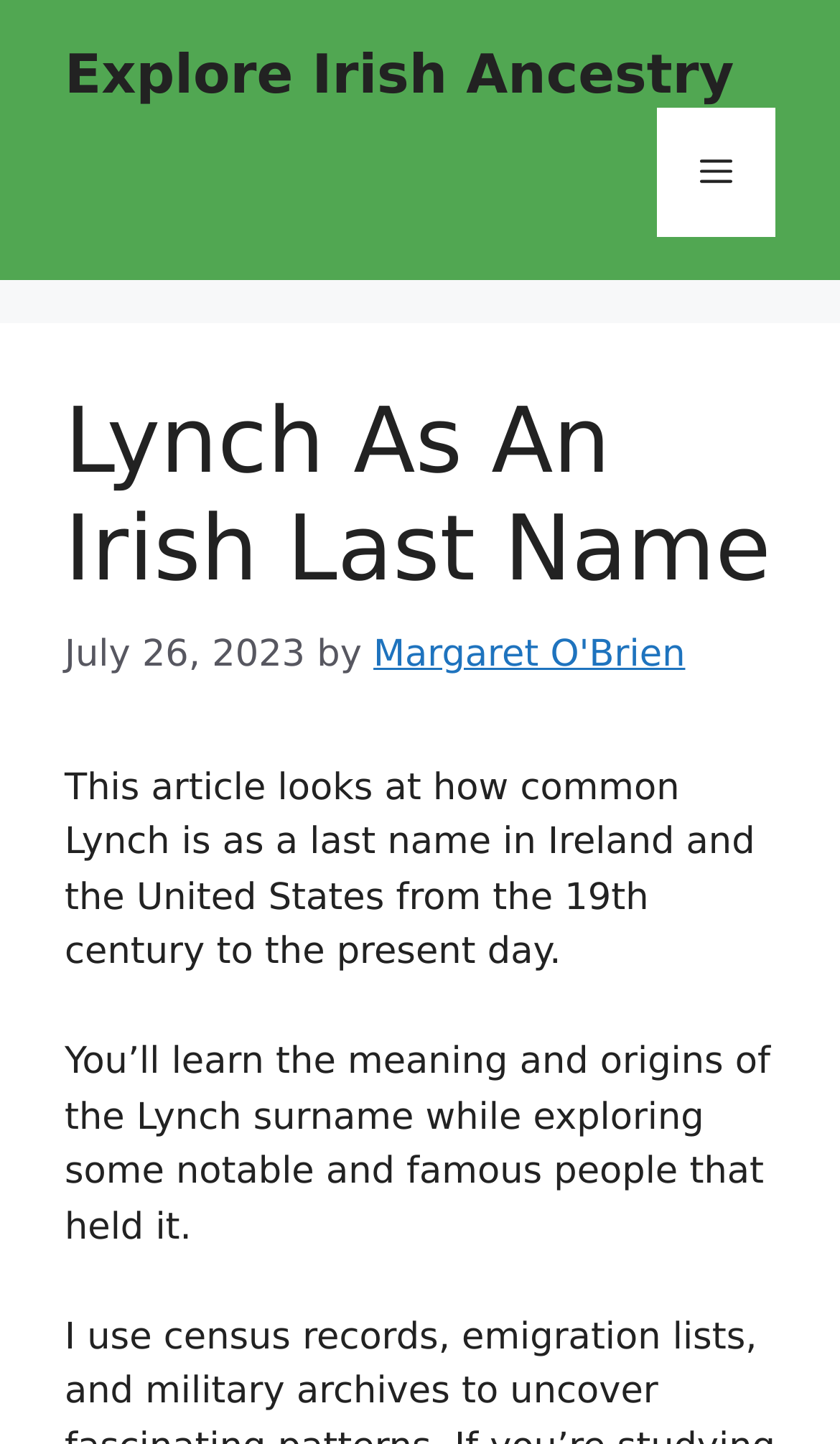What can you learn from the article?
Please give a detailed and elaborate answer to the question.

I found what you can learn from the article by reading the introductory text, which mentions that you'll learn the meaning and origins of the Lynch surname while exploring some notable and famous people that held it.